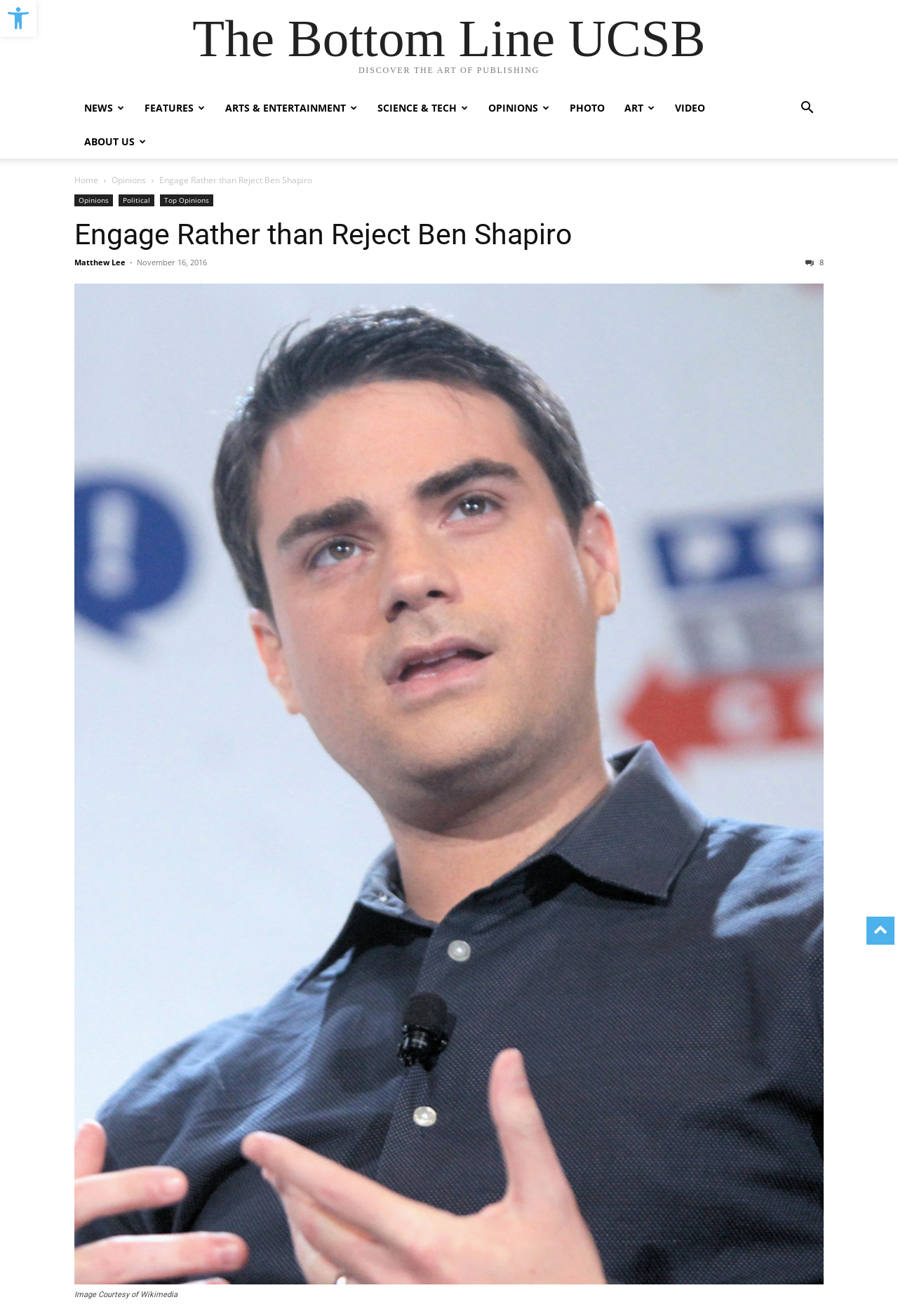Please look at the image and answer the question with a detailed explanation: How many categories are listed in the top navigation bar?

I counted the number of links in the top navigation bar, which are 'NEWS', 'FEATURES', 'ARTS & ENTERTAINMENT', 'SCIENCE & TECH', 'OPINIONS', 'PHOTO', and 'VIDEO', and found that there are 7 categories listed.